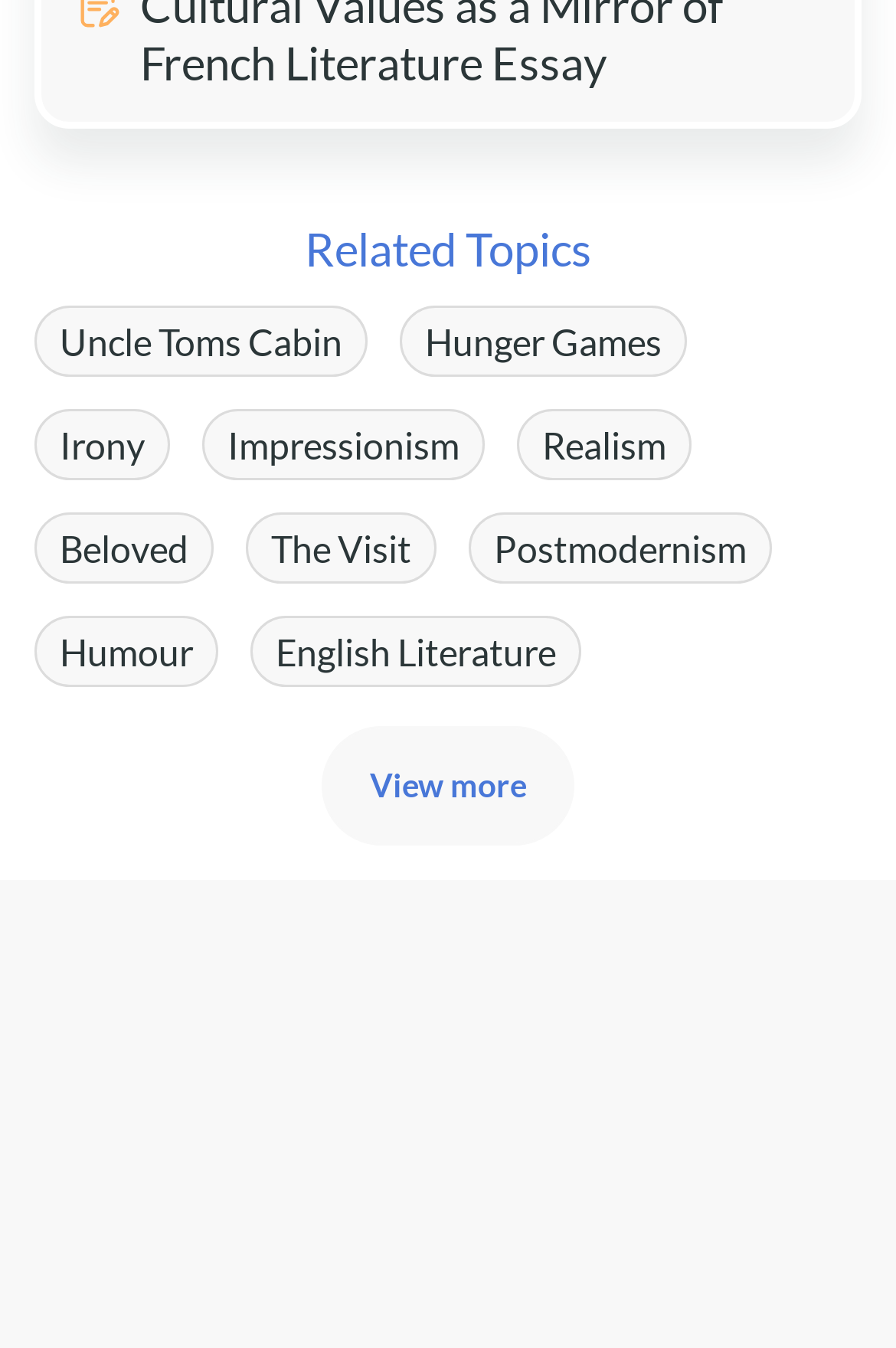Please identify the bounding box coordinates of the clickable area that will fulfill the following instruction: "View related topics". The coordinates should be in the format of four float numbers between 0 and 1, i.e., [left, top, right, bottom].

[0.038, 0.164, 0.962, 0.206]